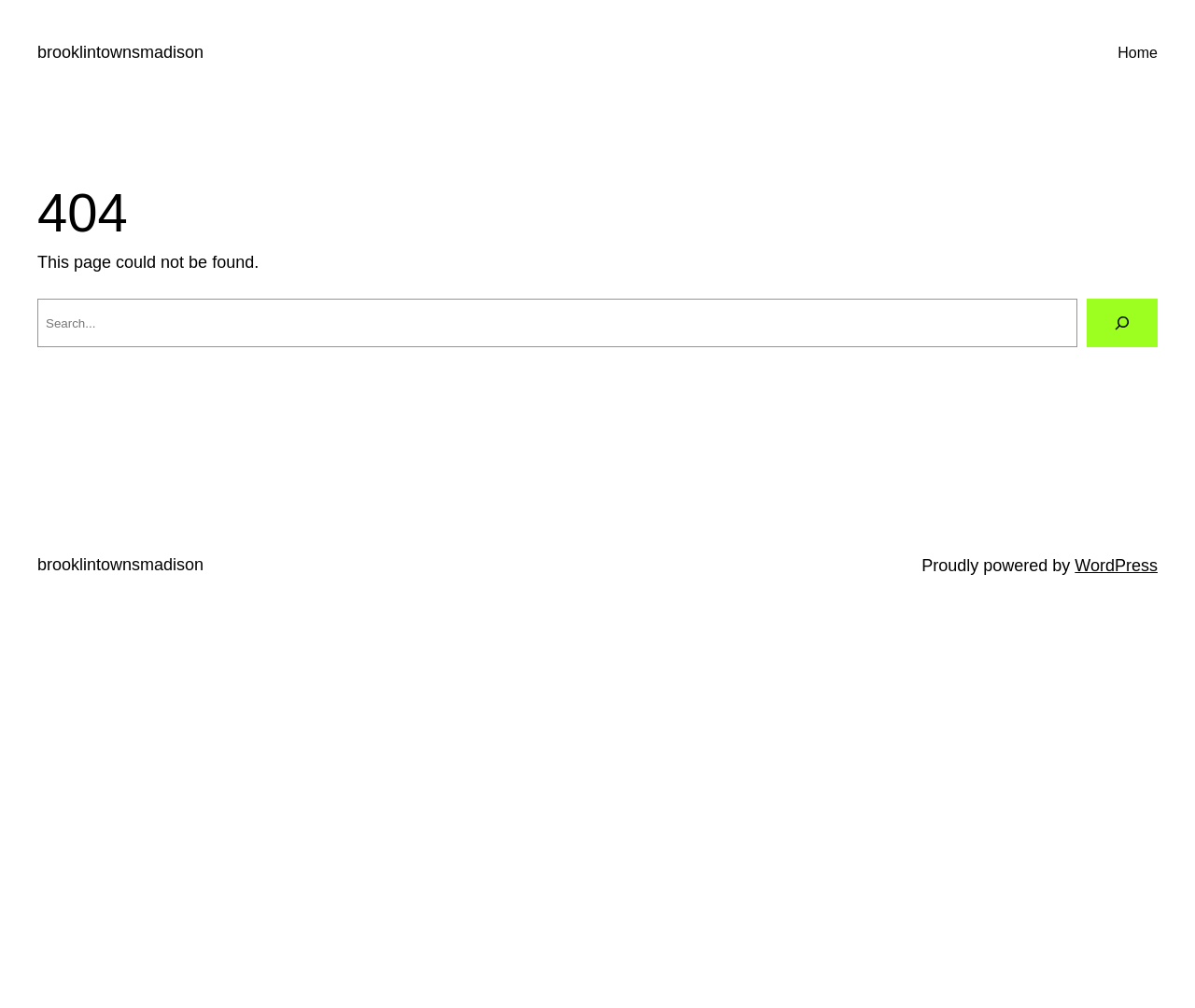With reference to the image, please provide a detailed answer to the following question: What is the error code on this page?

I determined the error code by looking at the heading element on the page, which has the text '404'. This is a common error code indicating that the requested page could not be found.